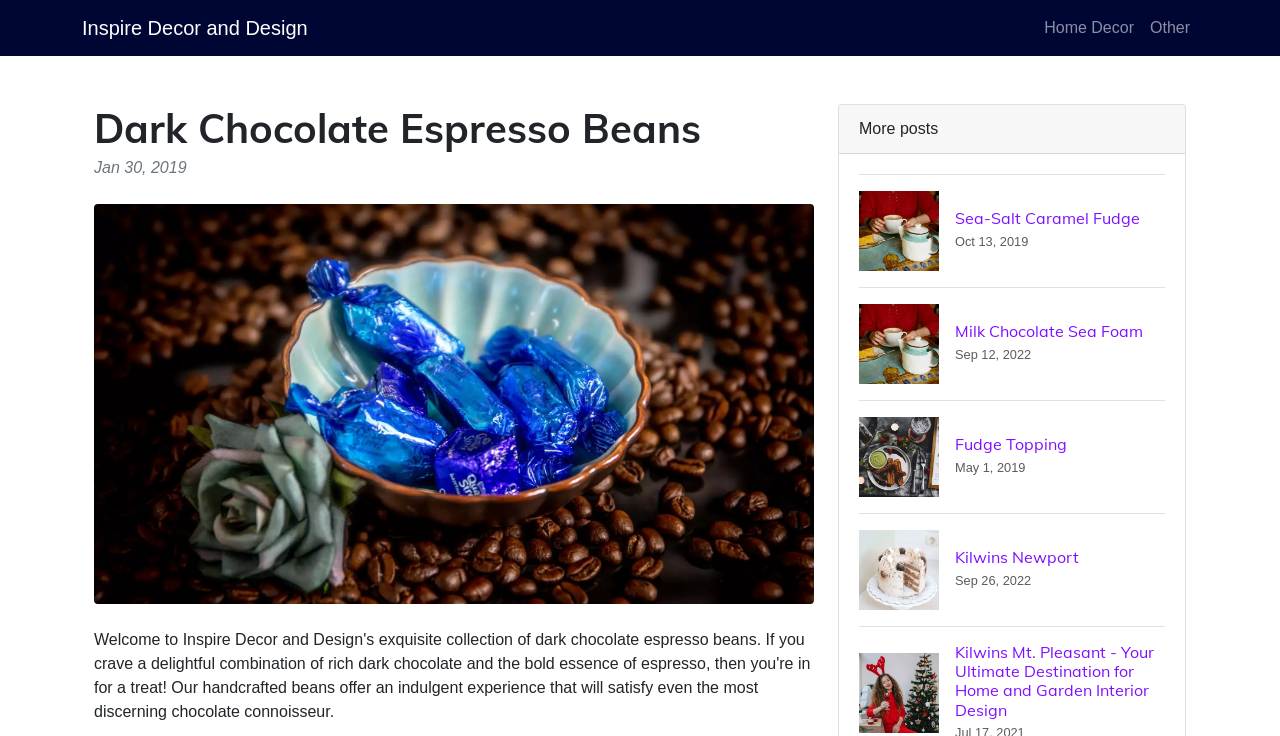What is the date of the Dark Chocolate Espresso Beans post?
Kindly give a detailed and elaborate answer to the question.

I found the date by looking at the StaticText element 'Jan 30, 2019' which is located below the heading 'Dark Chocolate Espresso Beans'.